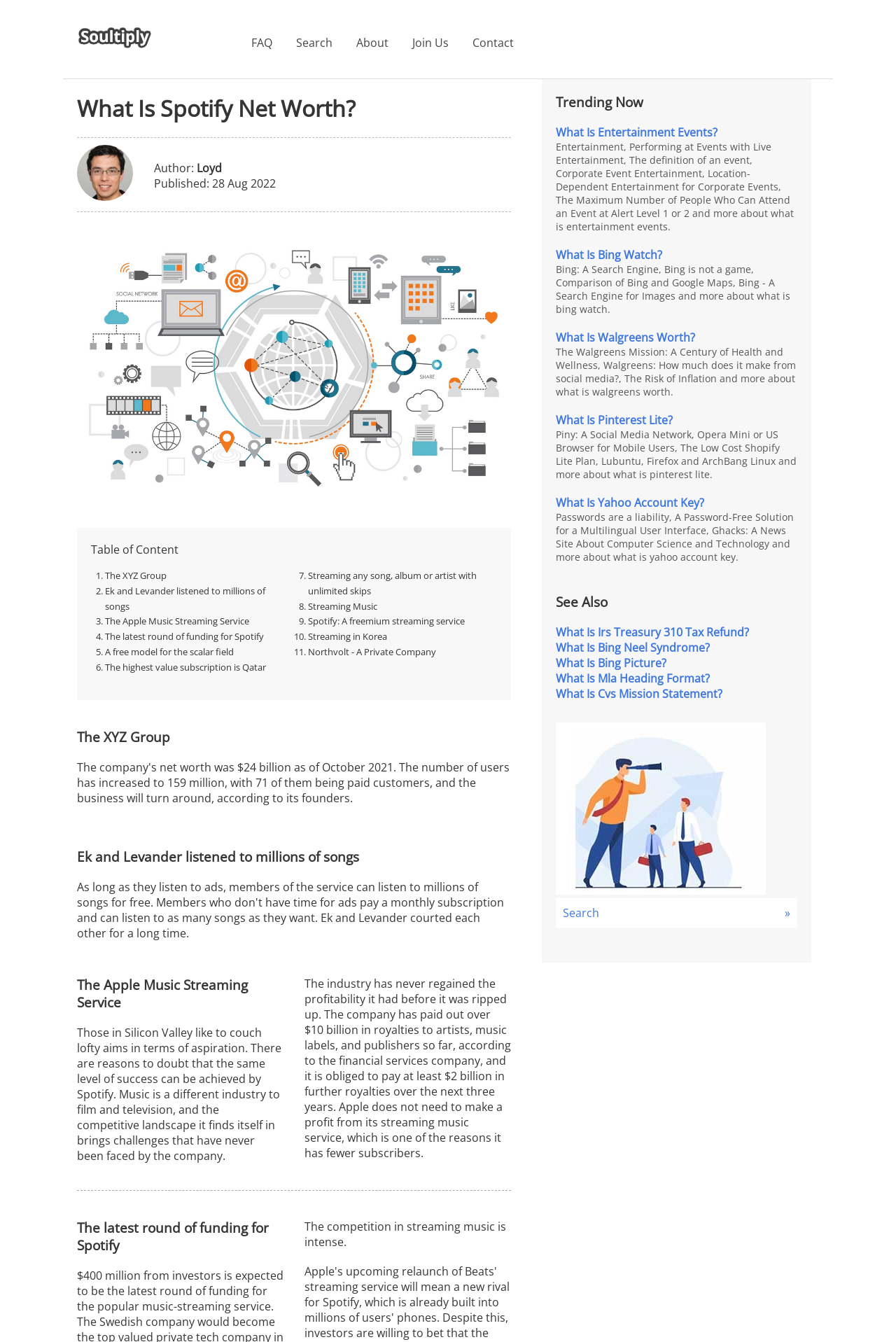How many links are there in the 'Table of Content' section?
Could you please answer the question thoroughly and with as much detail as possible?

The 'Table of Content' section has 11 links, each corresponding to a different topic, including 'The XYZ Group', 'Ek and Levander listened to millions of songs', and so on.